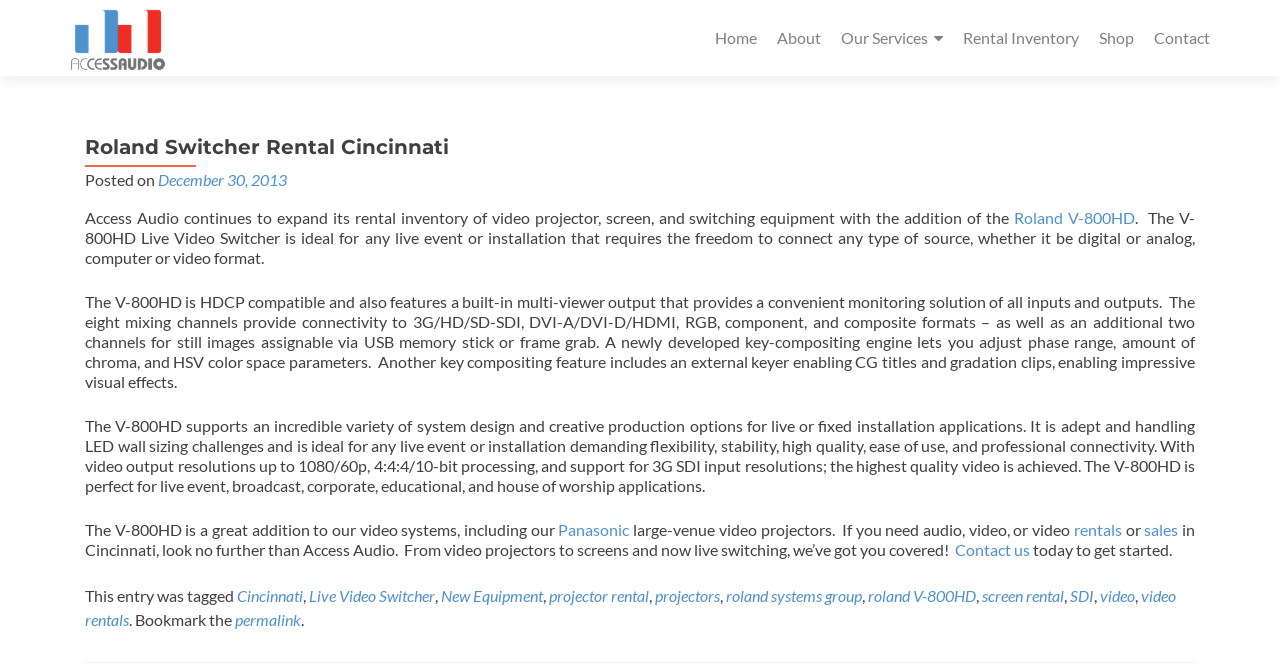Identify the bounding box coordinates for the region of the element that should be clicked to carry out the instruction: "Click on 'Roland V-800HD'". The bounding box coordinates should be four float numbers between 0 and 1, i.e., [left, top, right, bottom].

[0.792, 0.313, 0.887, 0.341]